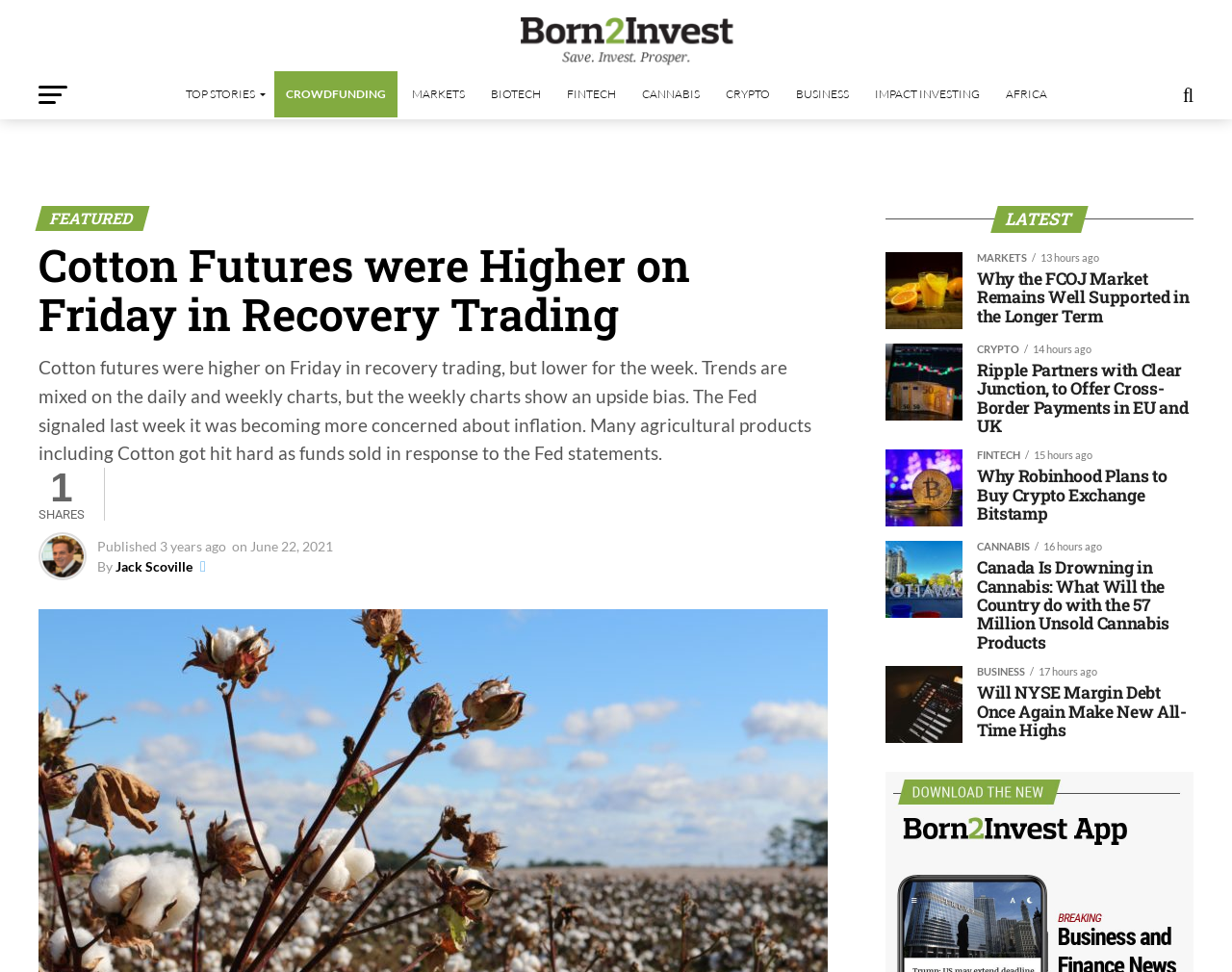Answer the following query with a single word or phrase:
What are the categories listed at the top?

TOP STORIES, CROWDFUNDING, etc.